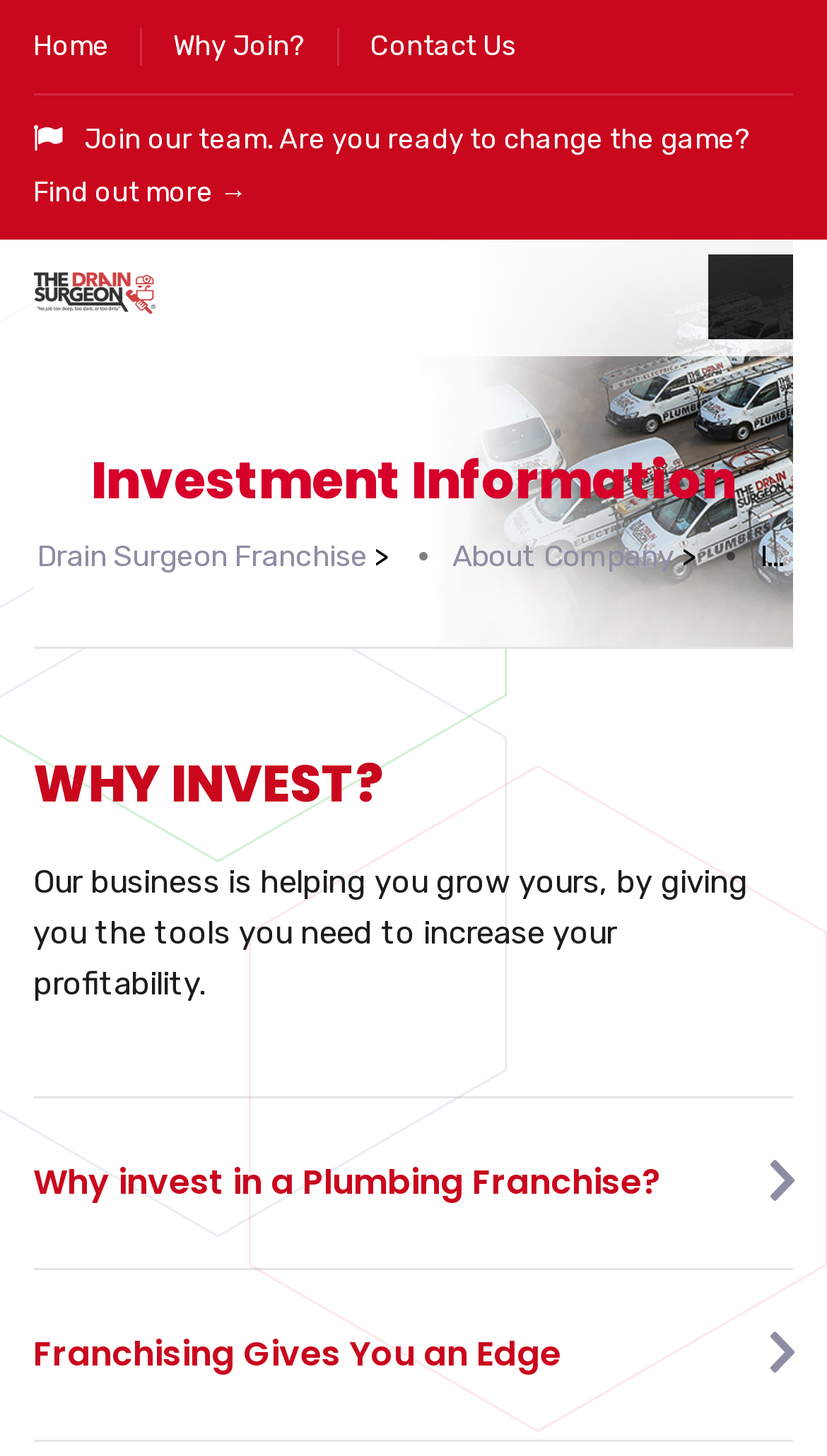Determine the bounding box coordinates for the HTML element mentioned in the following description: "alt="Drain Surgeon Franchise"". The coordinates should be a list of four floats ranging from 0 to 1, represented as [left, top, right, bottom].

[0.04, 0.187, 0.189, 0.222]